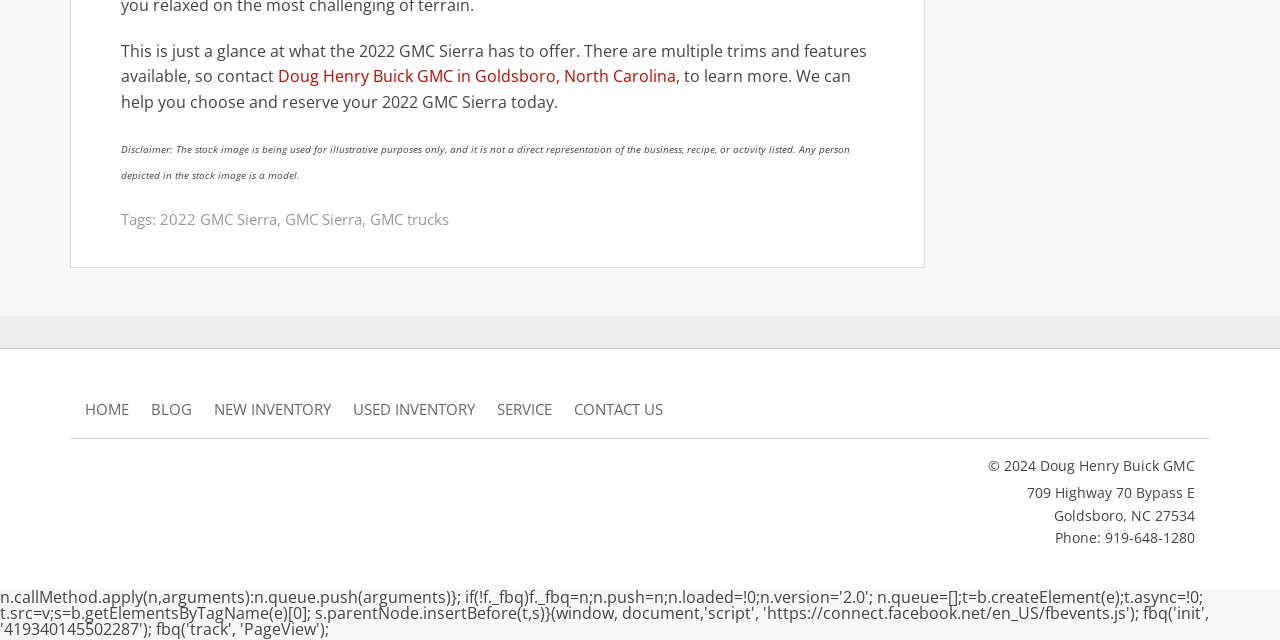Locate the bounding box coordinates of the clickable element to fulfill the following instruction: "visit the homepage". Provide the coordinates as four float numbers between 0 and 1 in the format [left, top, right, bottom].

[0.066, 0.62, 0.101, 0.657]